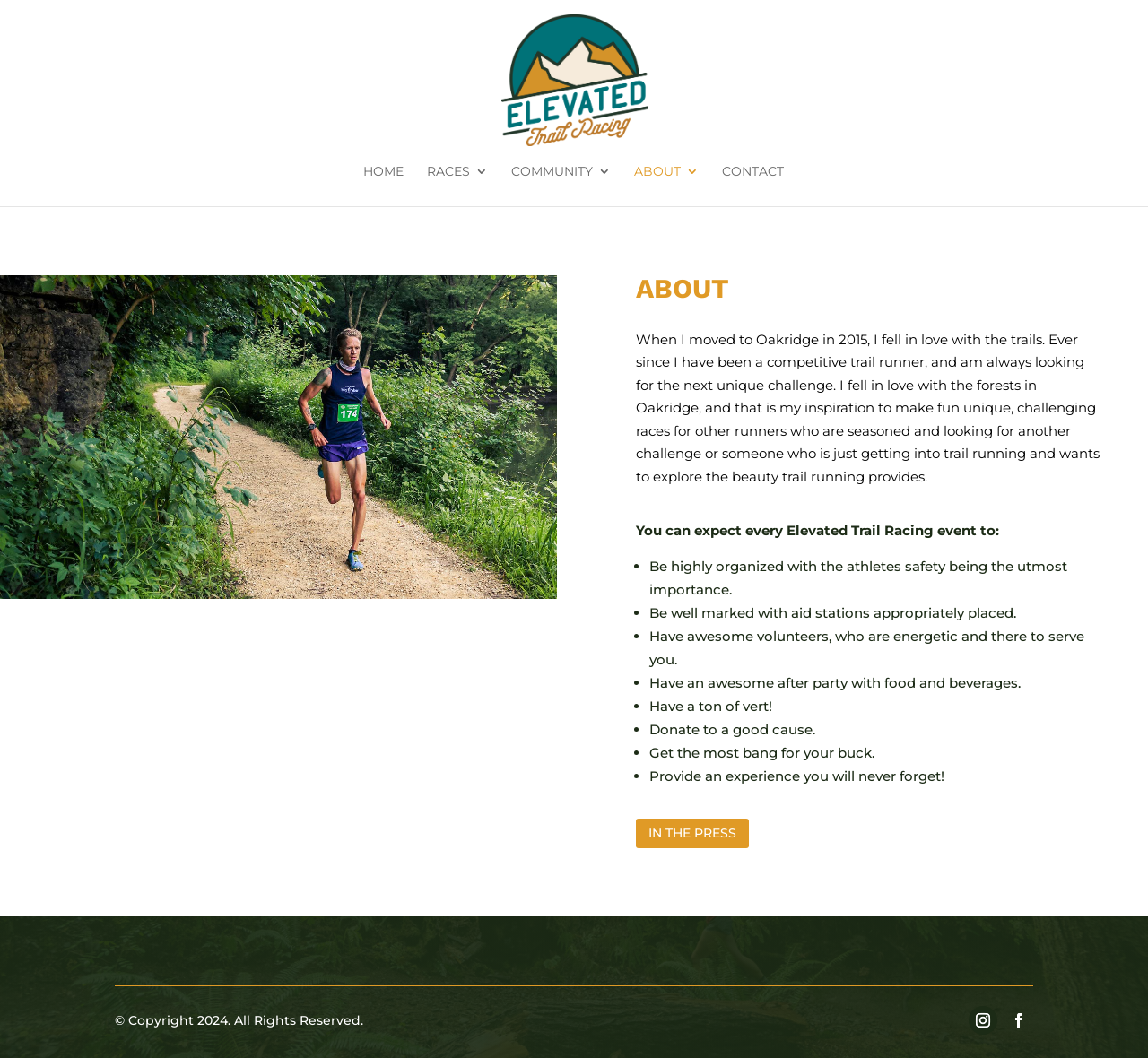Give a complete and precise description of the webpage's appearance.

The webpage is about Elevated Trail Racing, with a prominent logo image at the top center, accompanied by a link to the homepage. Below the logo, there is a navigation menu with five links: HOME, RACES 3, COMMUNITY 3, ABOUT 3, and CONTACT, aligned horizontally across the top of the page.

The main content of the page is an article that occupies most of the screen. It starts with a large image that takes up about half of the screen width, followed by a heading that reads "ABOUT". Below the heading, there is a paragraph of text that introduces the founder's inspiration for creating unique and challenging trail races.

The text is followed by a list of what to expect from Elevated Trail Racing events, marked by bullet points. The list includes promises of highly organized events with athlete safety as the top priority, well-marked courses with aid stations, enthusiastic volunteers, an awesome after-party, and more.

Further down the page, there is a link to "IN THE PRESS" and a copyright notice at the bottom left corner. At the bottom right corner, there are two social media links, represented by icons.

Overall, the webpage has a clean and simple design, with a focus on conveying the mission and values of Elevated Trail Racing.